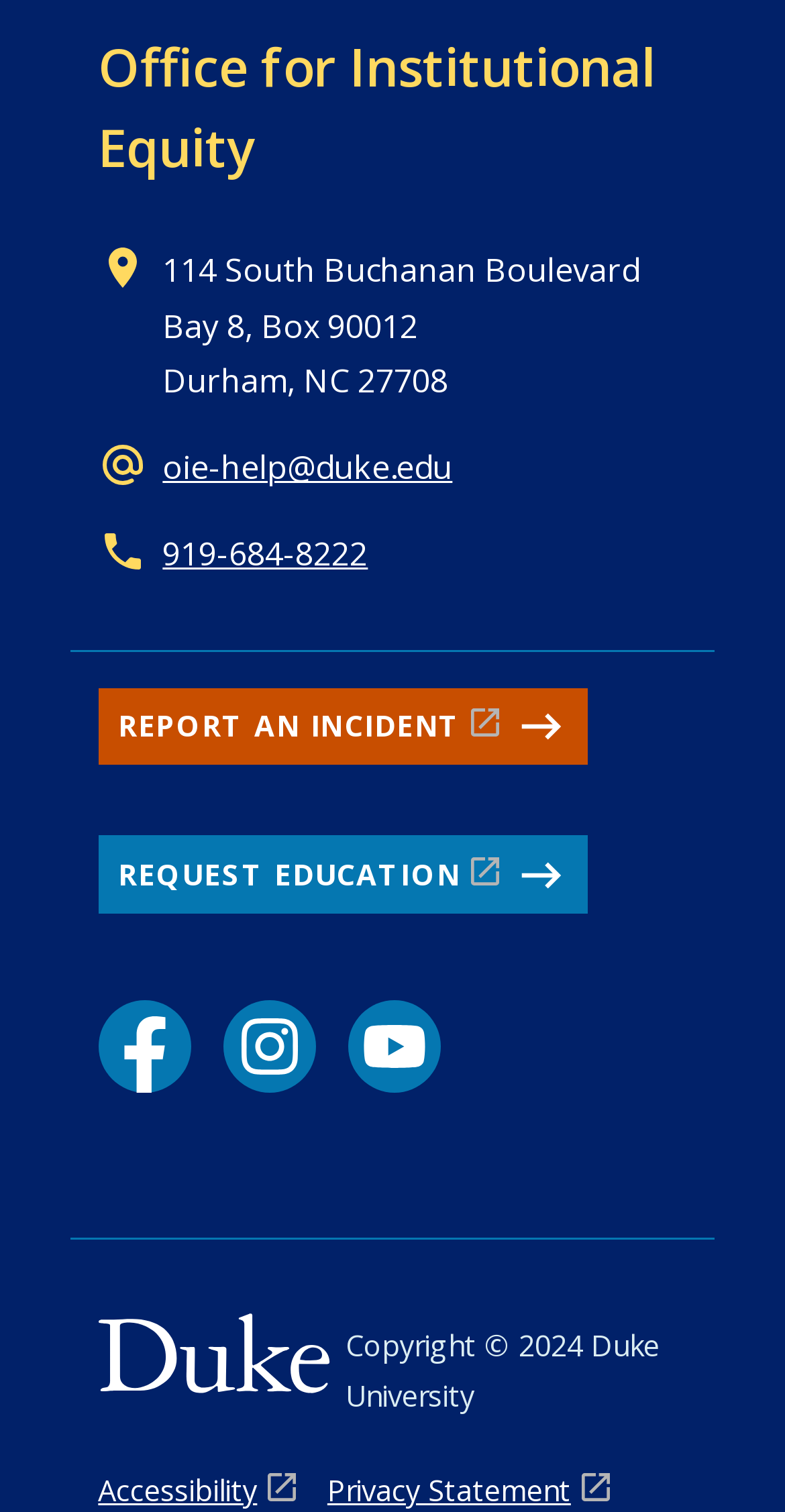Based on the element description: "aria-label="Facebook link" title="Facebook link"", identify the bounding box coordinates for this UI element. The coordinates must be four float numbers between 0 and 1, listed as [left, top, right, bottom].

[0.125, 0.662, 0.243, 0.723]